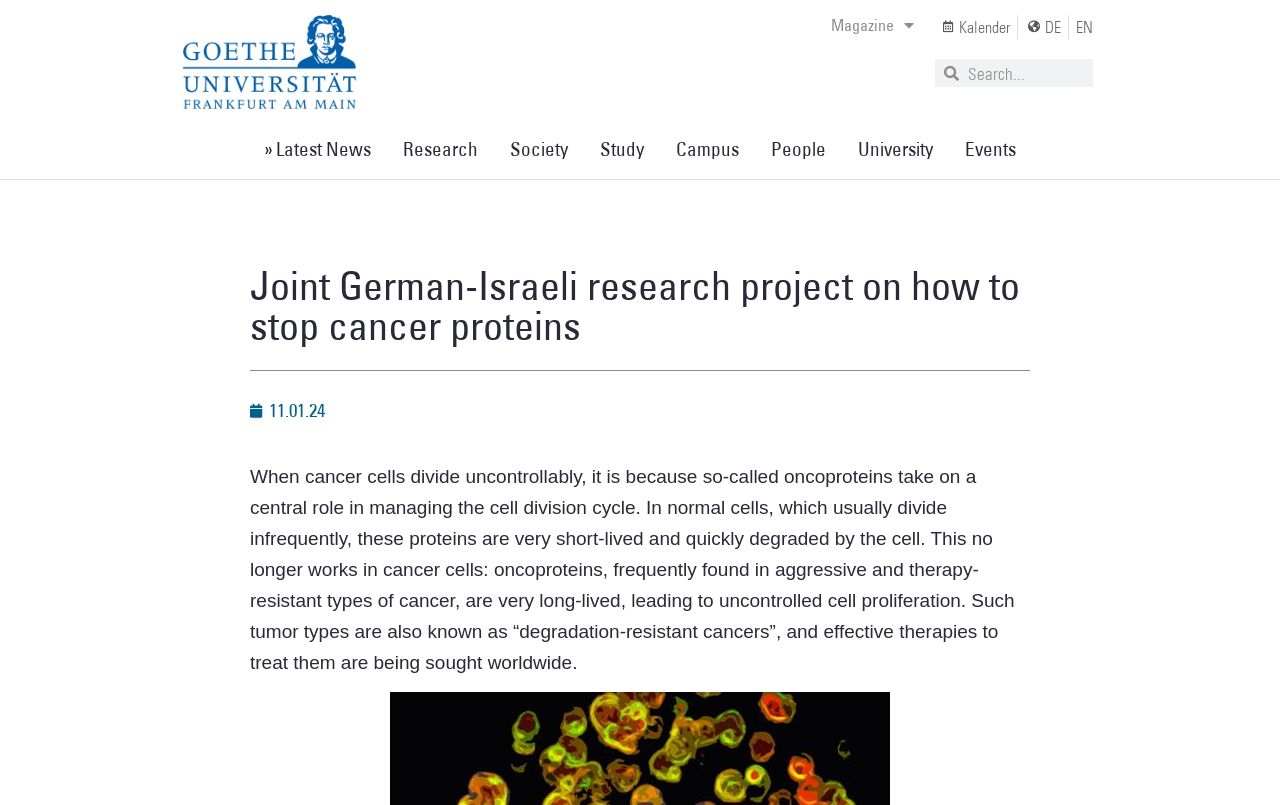Respond to the following question using a concise word or phrase: 
What is the topic of the research project?

Cancer proteins